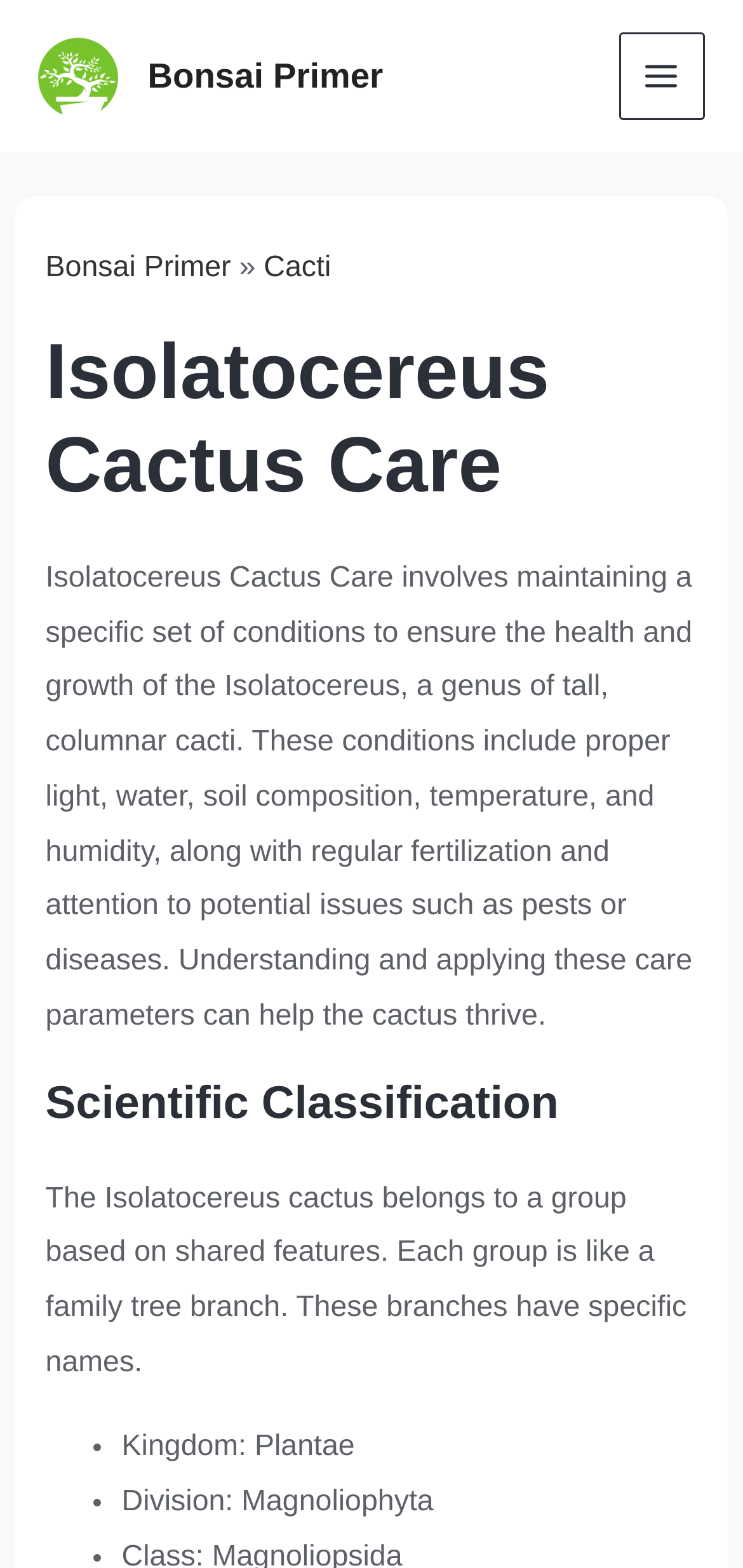Illustrate the webpage thoroughly, mentioning all important details.

The webpage is about Isolatocereus Cactus Care, with a focus on providing guidance on maintaining the health and growth of these tall, columnar cacti. At the top left corner, there is a logo of "Bonsai Primer" with a link to the website. Next to it, there is a link to "Bonsai Primer" with a slightly larger font size. On the top right corner, there is a "MAIN MENU" button that is not expanded.

Below the top section, there is a header section with the title "Isolatocereus Cactus Care" in a larger font size. Underneath the title, there is a paragraph of text that explains the importance of maintaining specific conditions for the cactus to thrive, including proper light, water, soil composition, temperature, and humidity.

Further down the page, there is a section with the heading "Scientific Classification". This section provides information about the classification of the Isolatocereus cactus, with a brief explanation of how each group is like a family tree branch. Below this, there is a list with two items, "Kingdom: Plantae" and "Division: Magnoliophyta", each preceded by a bullet point.

Throughout the page, there are no images other than the "Bonsai Primer" logo and a small icon next to the "MAIN MENU" button. The overall content is focused on providing informative text about Isolatocereus Cactus Care.